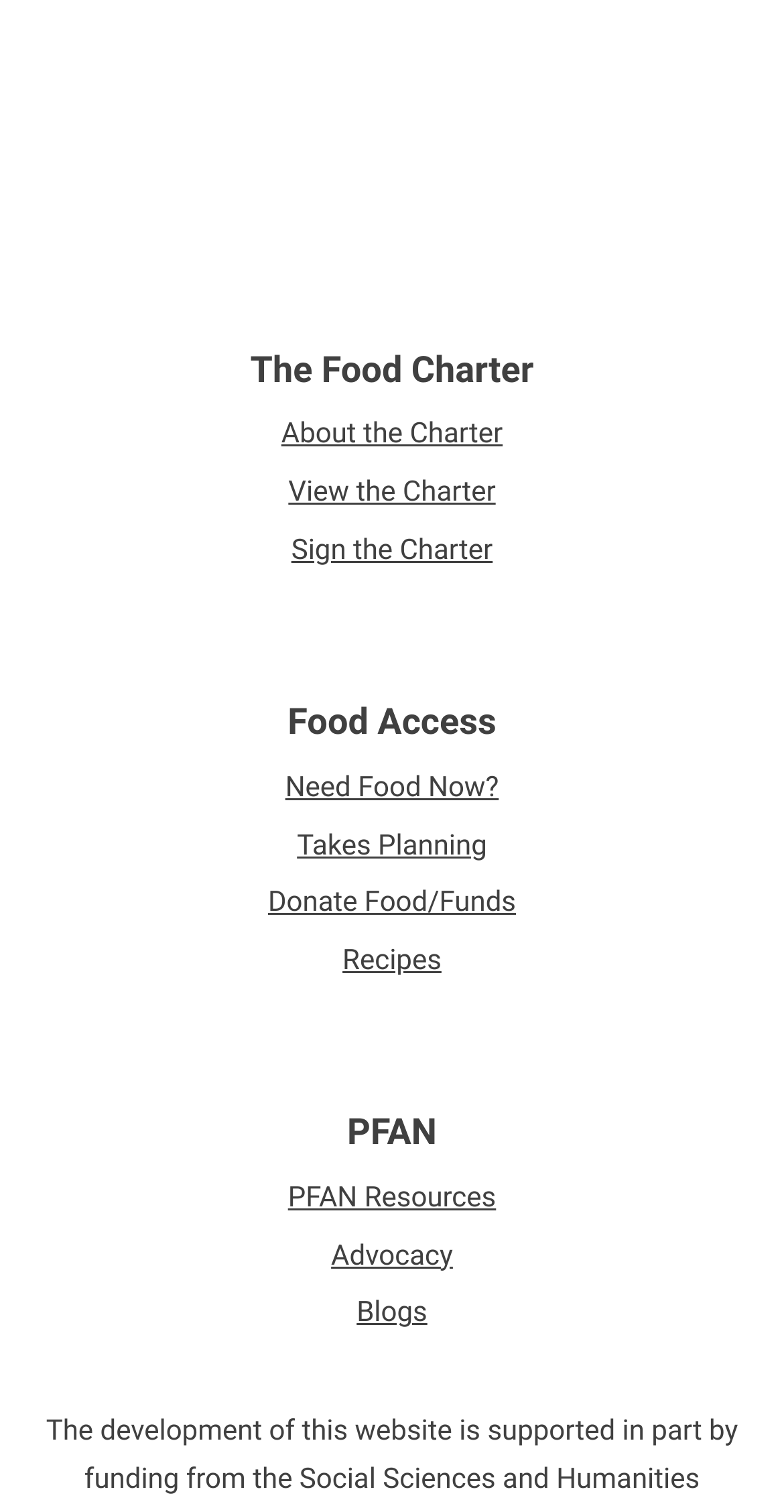By analyzing the image, answer the following question with a detailed response: What organization supports the development of this website?

At the bottom of the webpage, there is a statement mentioning that the development of this website is supported in part by funding from the Social Sciences and Humanities Research Council, indicating the organization's involvement in the website's development.